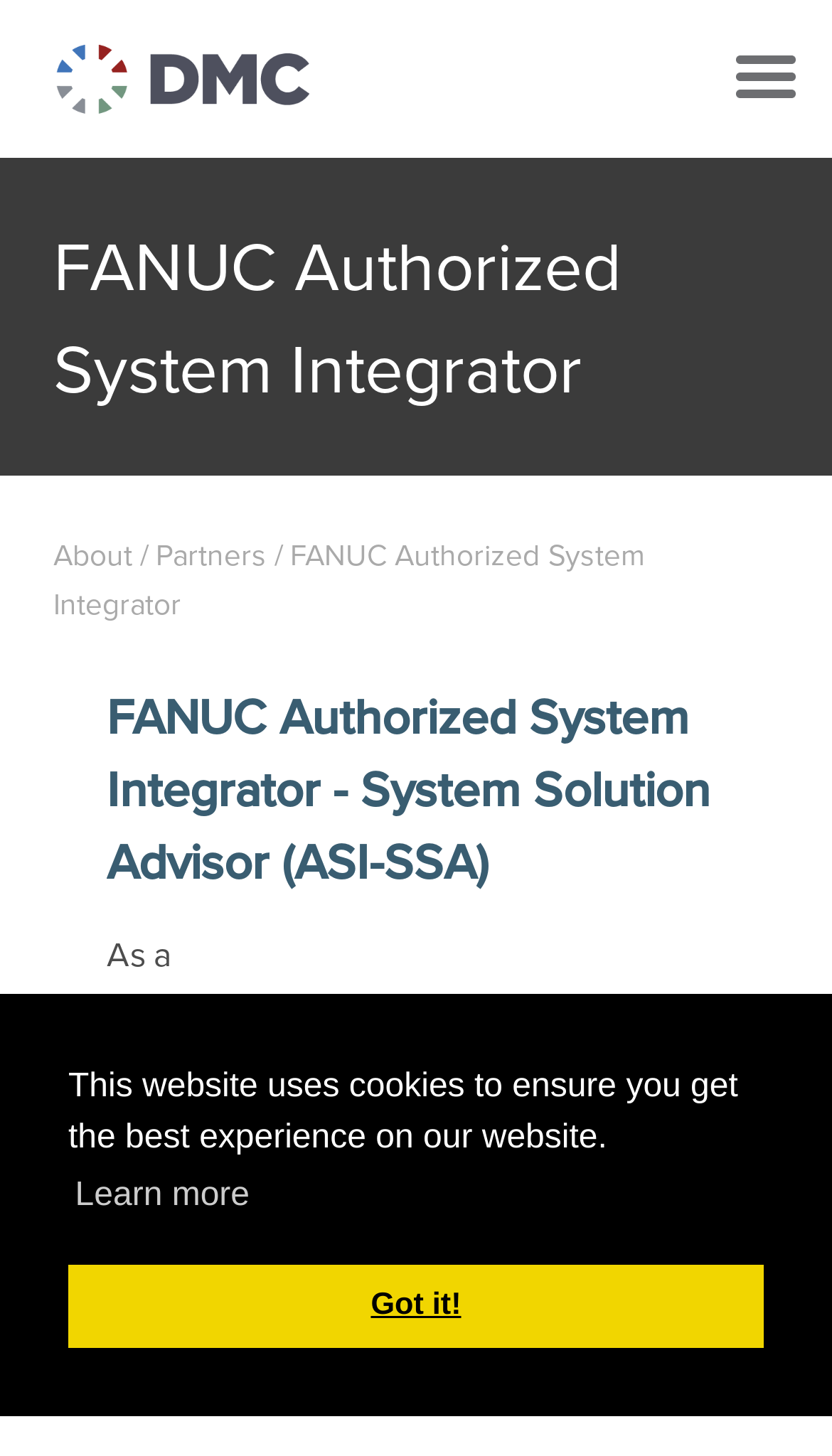Using the description "FANUC Authorized System Integrator", predict the bounding box of the relevant HTML element.

[0.064, 0.366, 0.774, 0.431]